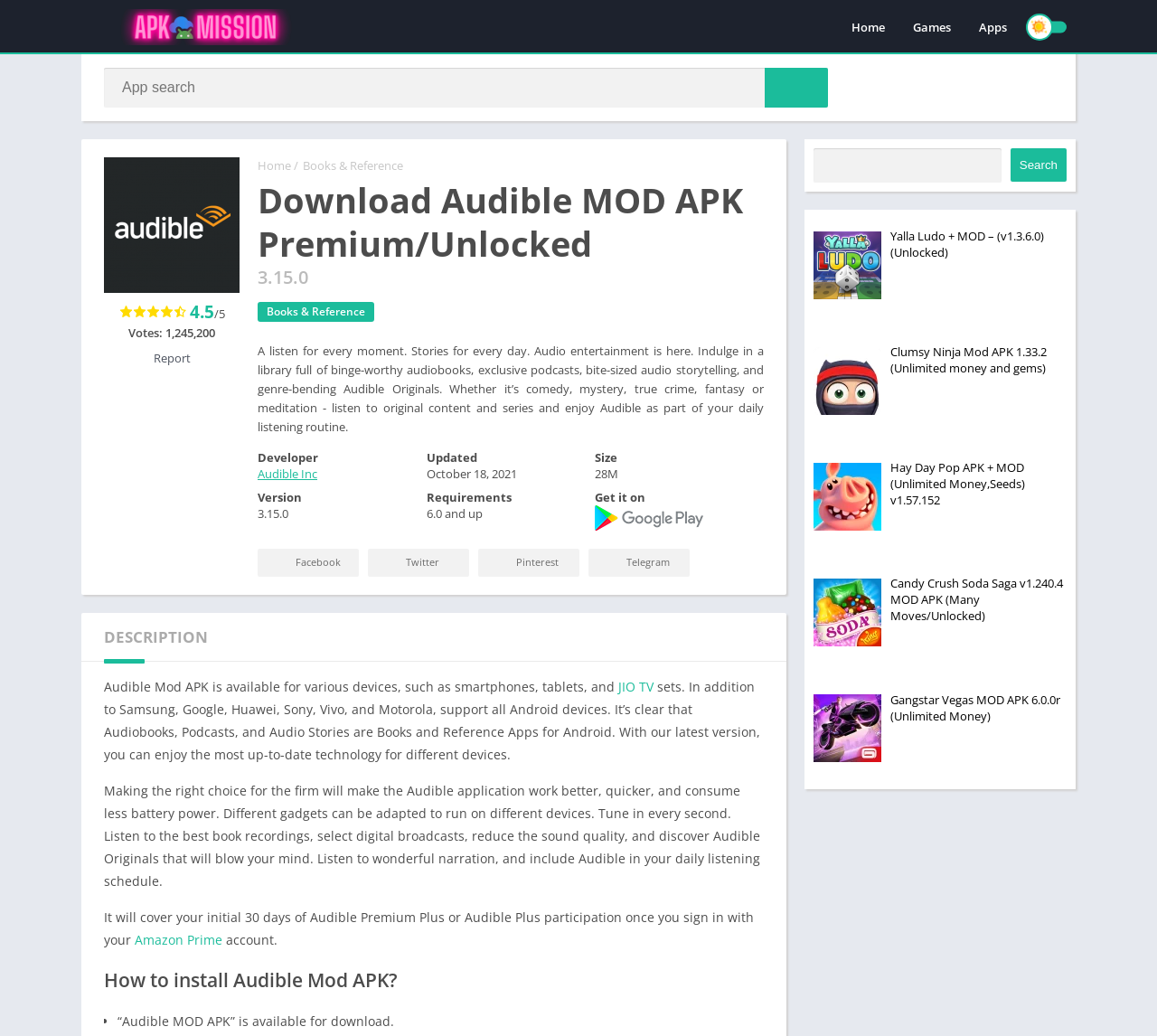Provide the bounding box coordinates of the section that needs to be clicked to accomplish the following instruction: "Get the app on Google Play."

[0.514, 0.5, 0.608, 0.516]